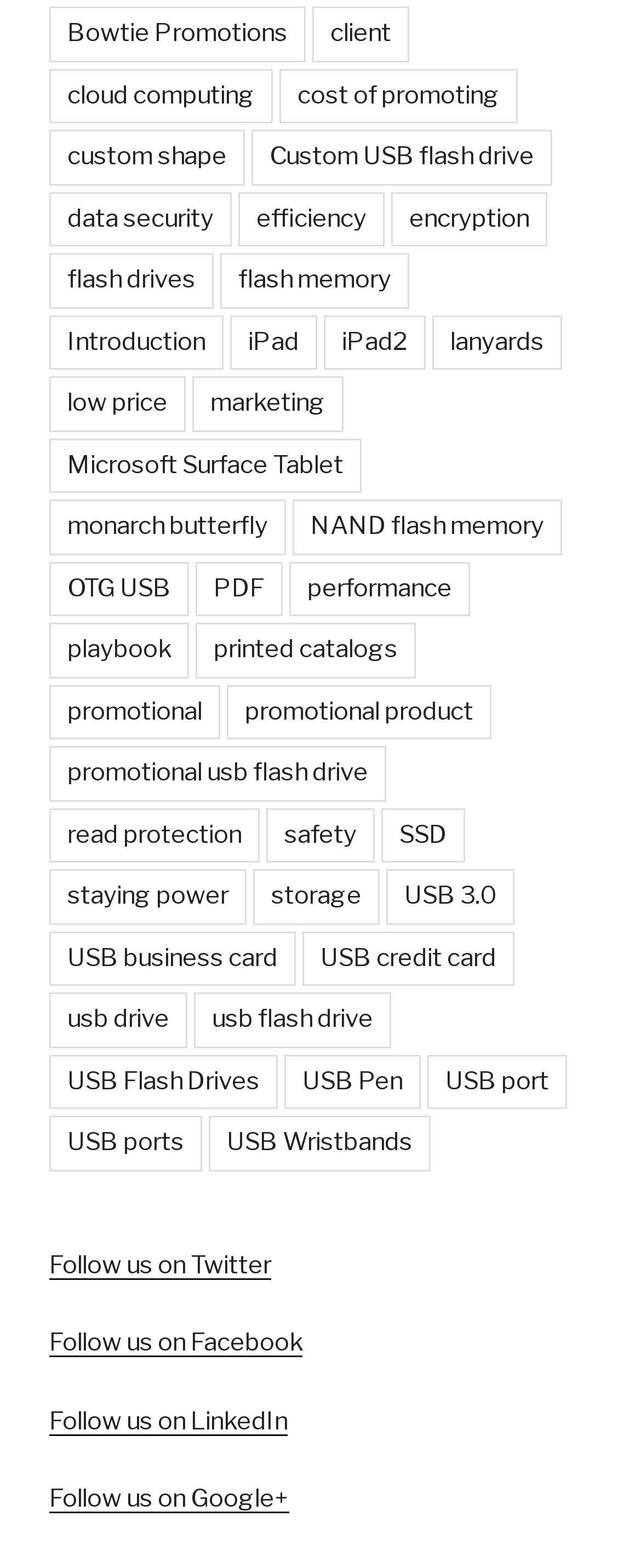Please find the bounding box coordinates for the clickable element needed to perform this instruction: "Explore 'USB Flash Drives'".

[0.077, 0.673, 0.433, 0.708]